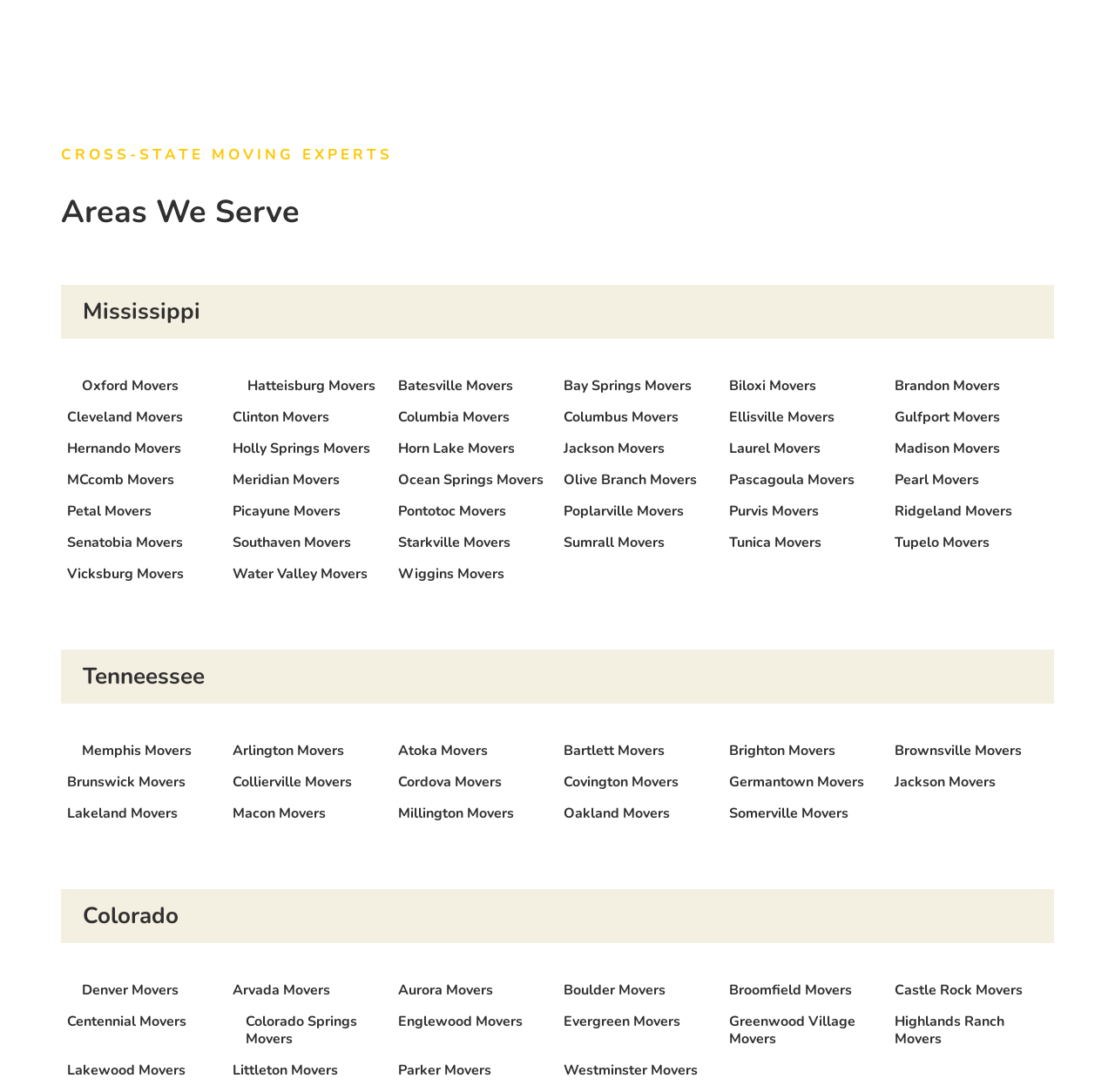Using details from the image, please answer the following question comprehensively:
What is the first city listed under Mississippi?

By examining the webpage, I can see that the first link under the 'Mississippi' heading is 'Oxford Movers', which indicates that Oxford is the first city listed under Mississippi.